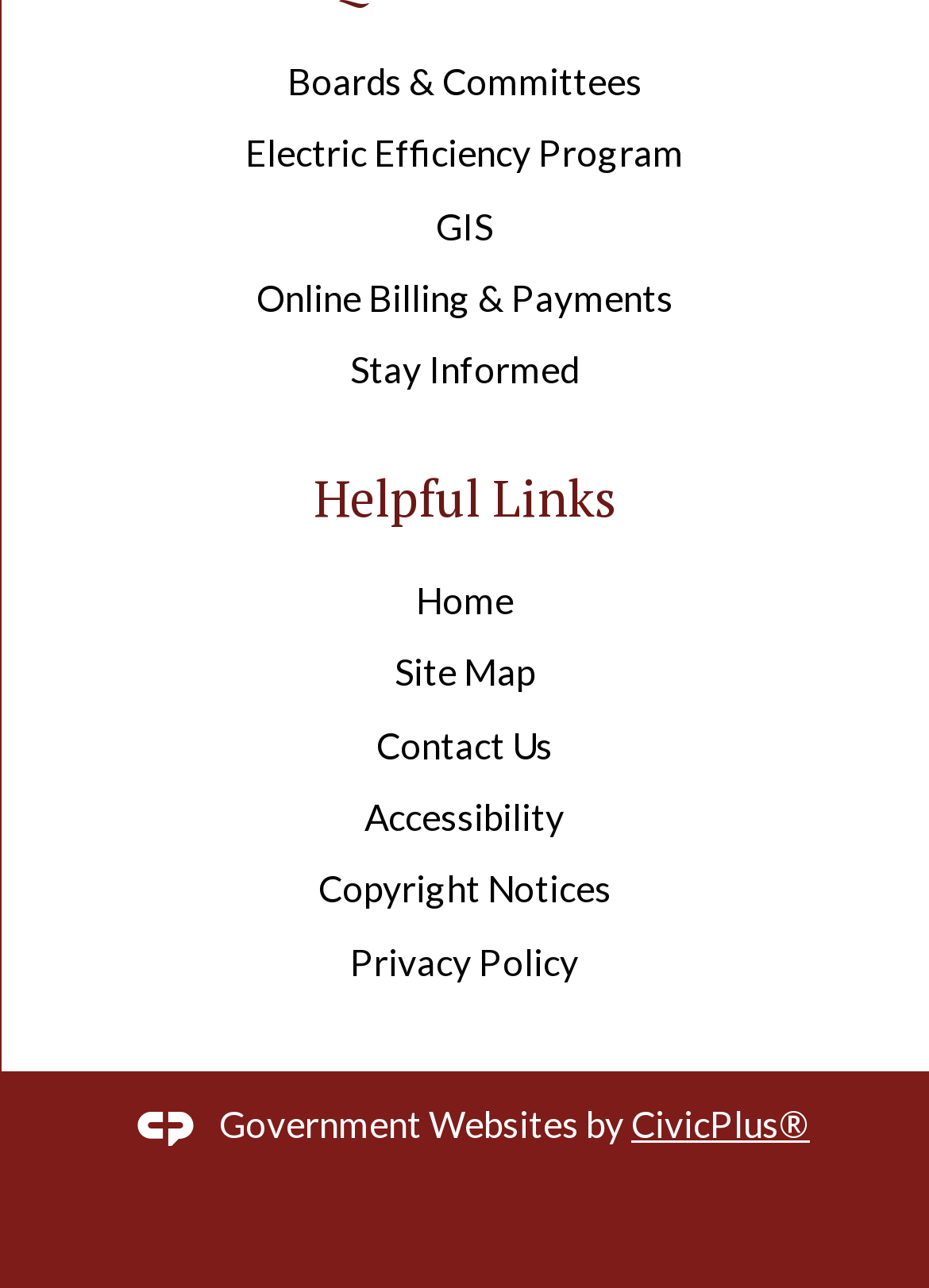Find the bounding box coordinates of the element you need to click on to perform this action: 'View Site Map'. The coordinates should be represented by four float values between 0 and 1, in the format [left, top, right, bottom].

[0.424, 0.505, 0.576, 0.538]